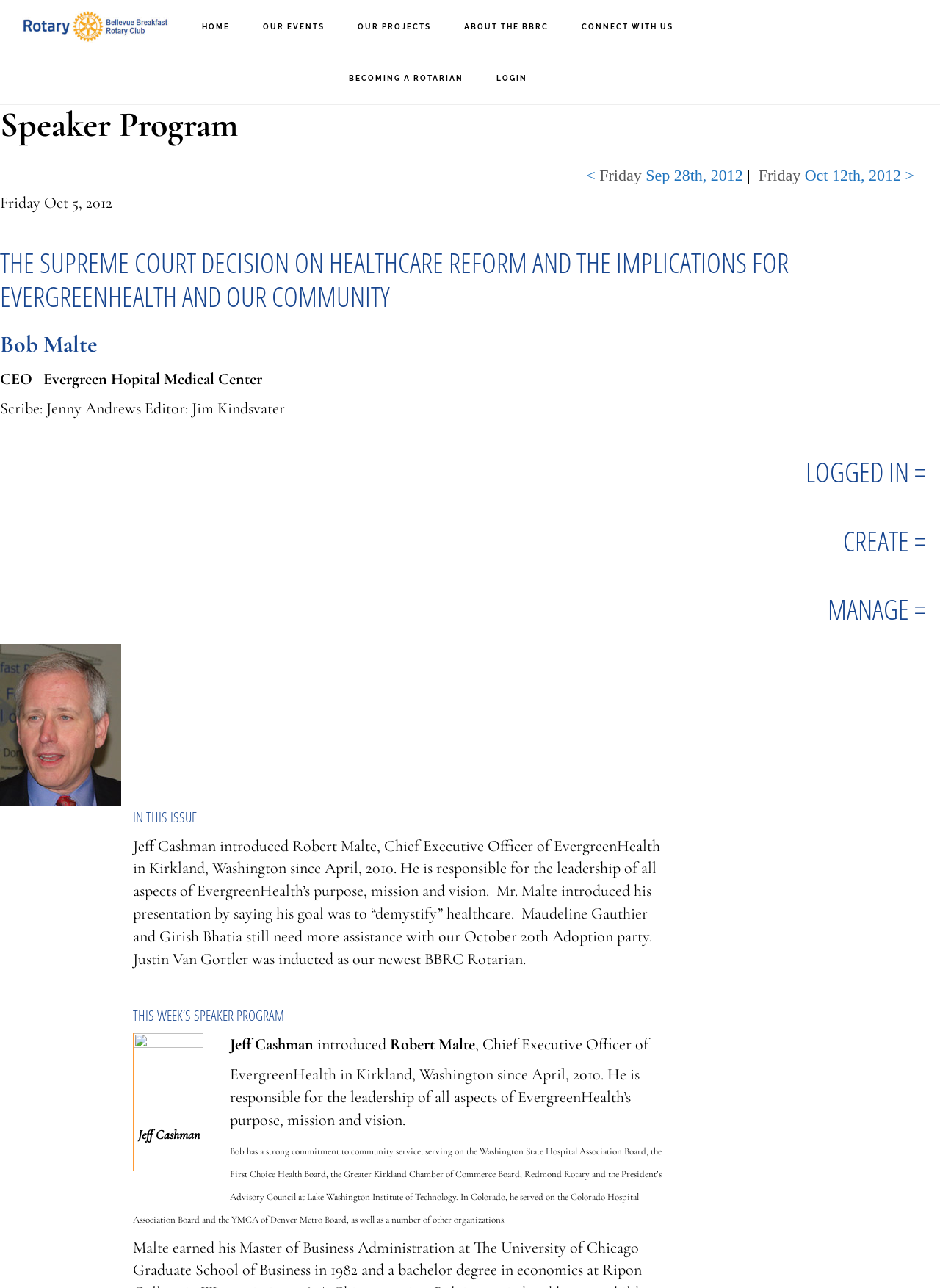Please specify the bounding box coordinates of the element that should be clicked to execute the given instruction: 'Go to the 'OUR EVENTS' page'. Ensure the coordinates are four float numbers between 0 and 1, expressed as [left, top, right, bottom].

[0.264, 0.001, 0.361, 0.041]